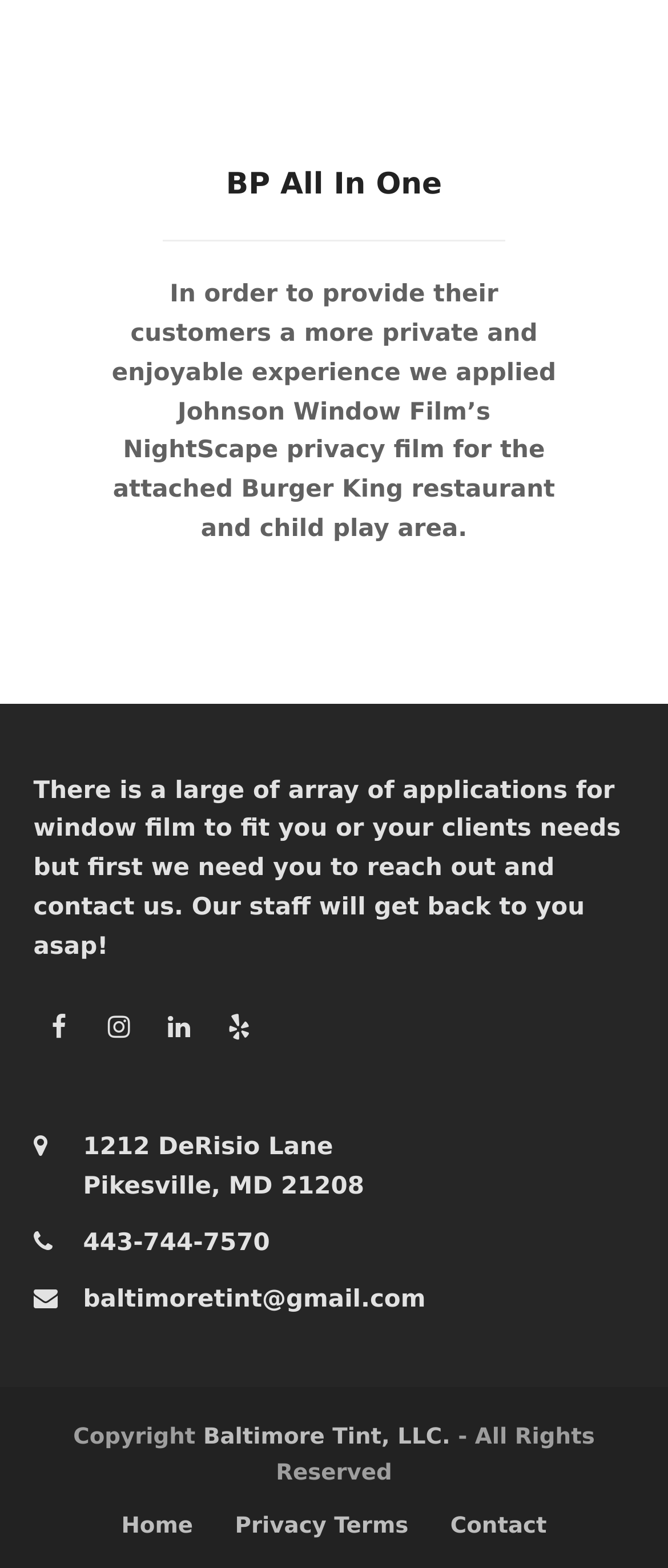Please locate the bounding box coordinates for the element that should be clicked to achieve the following instruction: "Read the latest news and events". Ensure the coordinates are given as four float numbers between 0 and 1, i.e., [left, top, right, bottom].

None